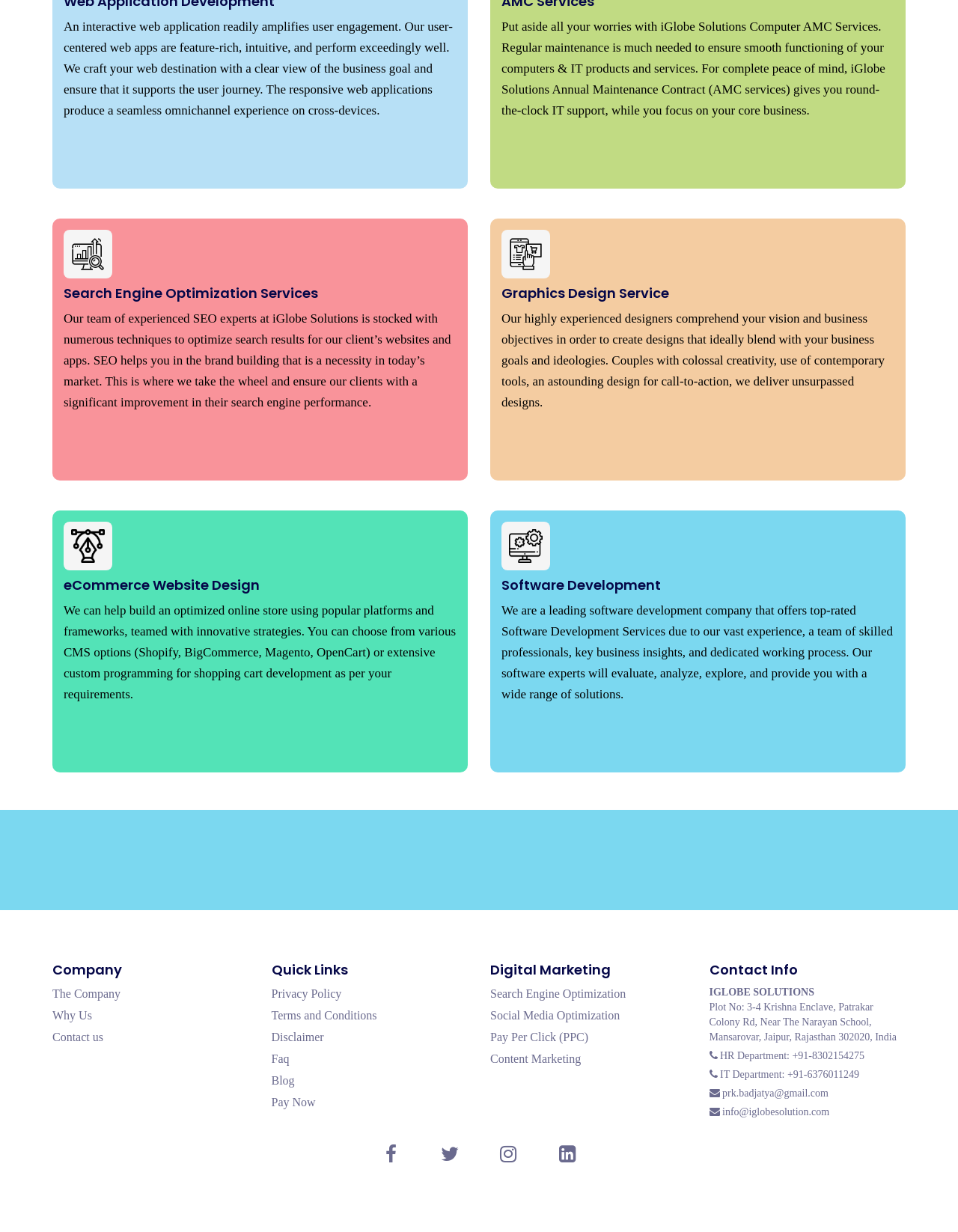Provide the bounding box coordinates for the UI element that is described by this text: "Social Media Optimization". The coordinates should be in the form of four float numbers between 0 and 1: [left, top, right, bottom].

[0.512, 0.819, 0.647, 0.829]